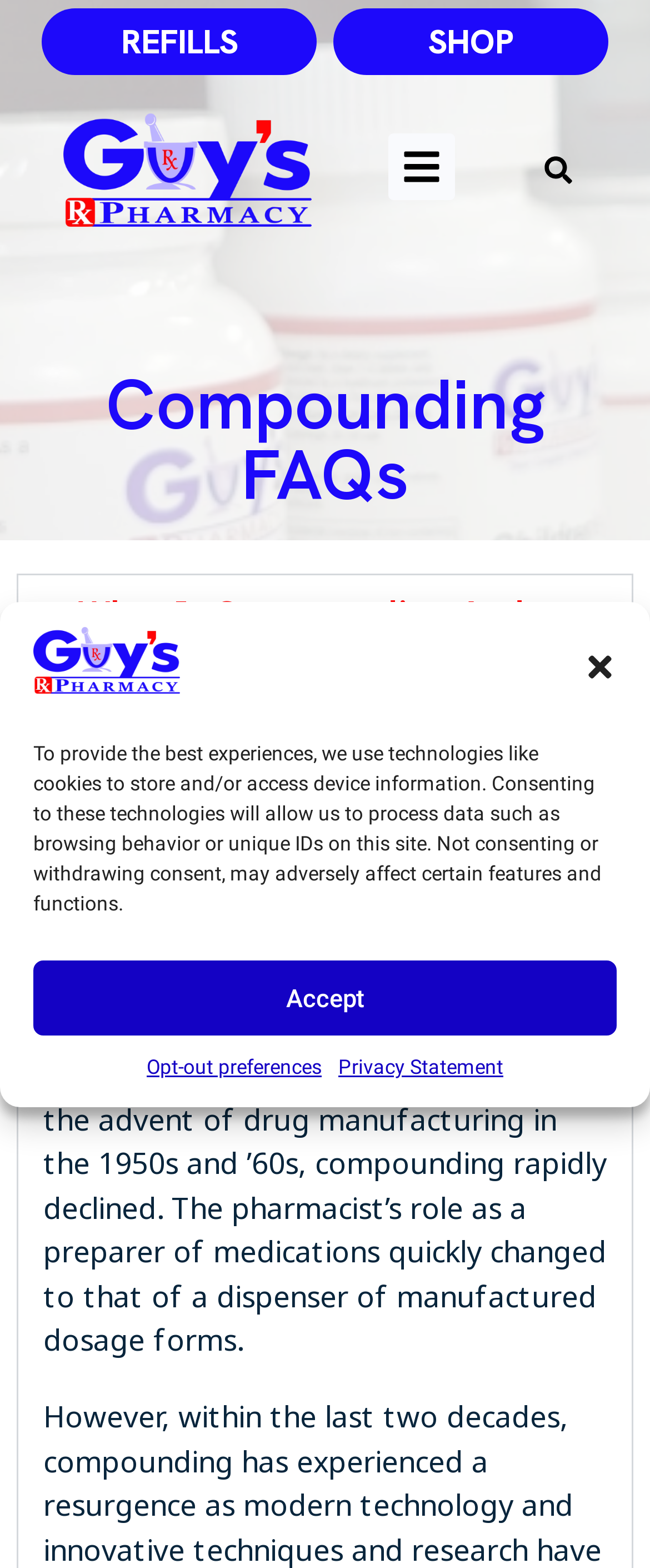Indicate the bounding box coordinates of the element that needs to be clicked to satisfy the following instruction: "Click the 'REFILLS' link". The coordinates should be four float numbers between 0 and 1, i.e., [left, top, right, bottom].

[0.064, 0.005, 0.487, 0.048]